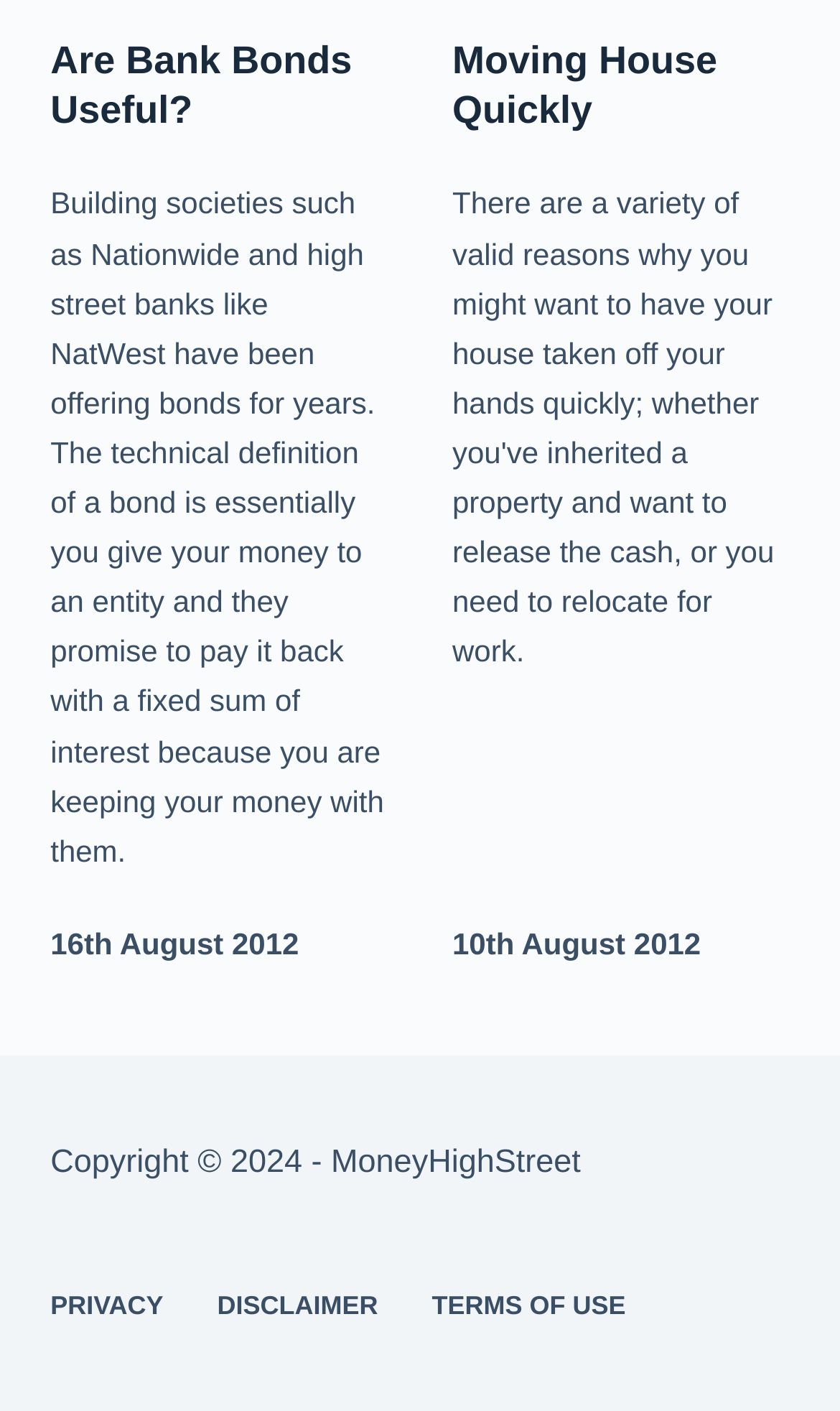What is the topic of the first article?
Please respond to the question with a detailed and informative answer.

The first article's heading is 'Are Bank Bonds Useful?' and the text below it explains the concept of bonds, so the topic of the first article is bank bonds.